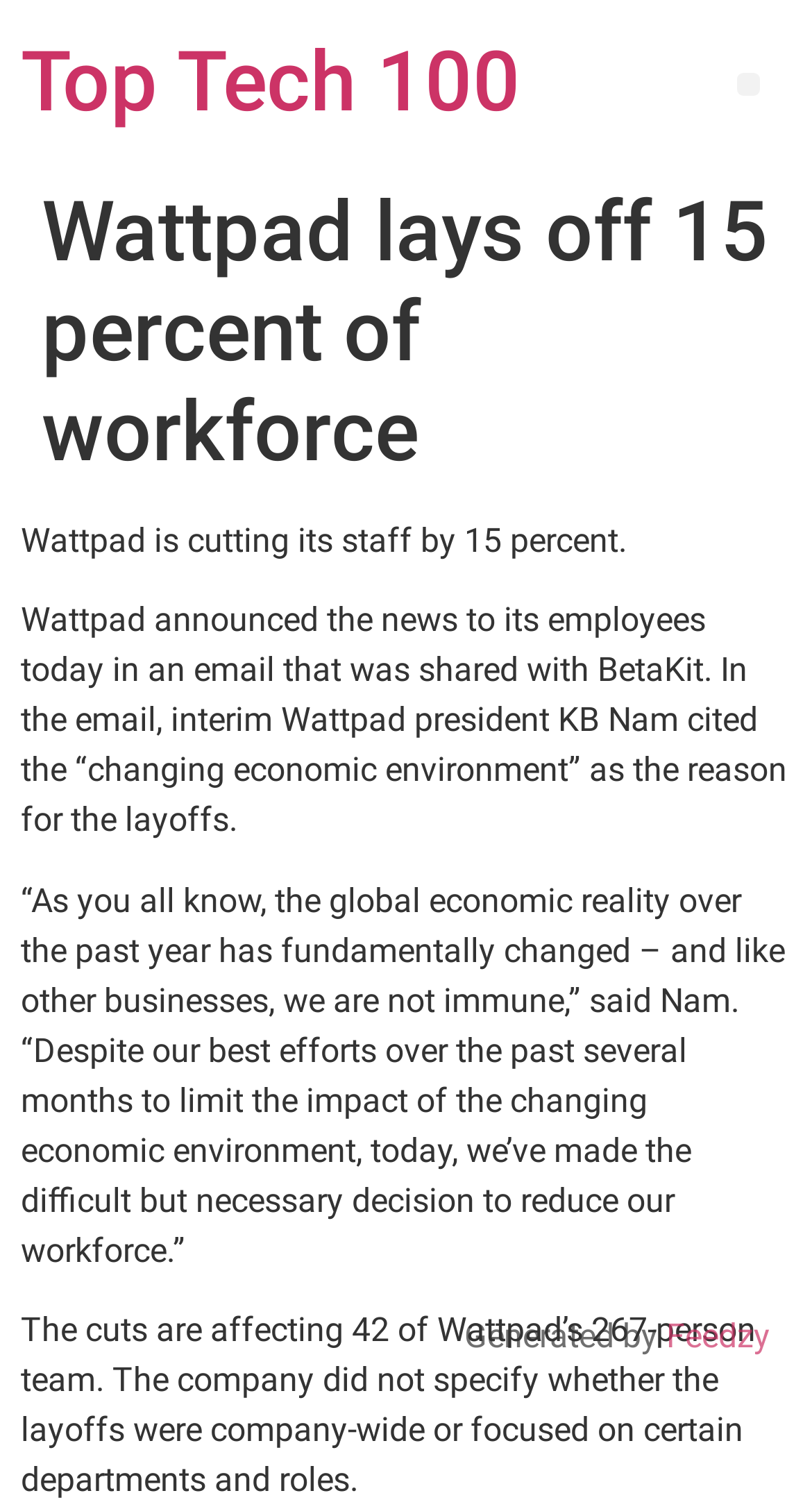Write an elaborate caption that captures the essence of the webpage.

The webpage appears to be a news article about Wattpad laying off 15 percent of its workforce. At the top, there is a heading that reads "Top Tech 100" which is also a link. Below this heading, there is a larger header that reads "Wattpad lays off 15 percent of workforce". 

The main content of the article is divided into four paragraphs of text. The first paragraph briefly states that Wattpad is cutting its staff by 15 percent. The second paragraph explains that the news was announced to employees via an email, citing the "changing economic environment" as the reason for the layoffs. The third paragraph quotes the interim Wattpad president, KB Nam, discussing the impact of the economic environment on the company. The fourth and final paragraph provides more details about the layoffs, stating that 42 out of 267 employees will be affected, but does not specify which departments or roles will be impacted.

At the bottom of the page, there is a small section that reads "Generated by" followed by a link to "Feedzy".